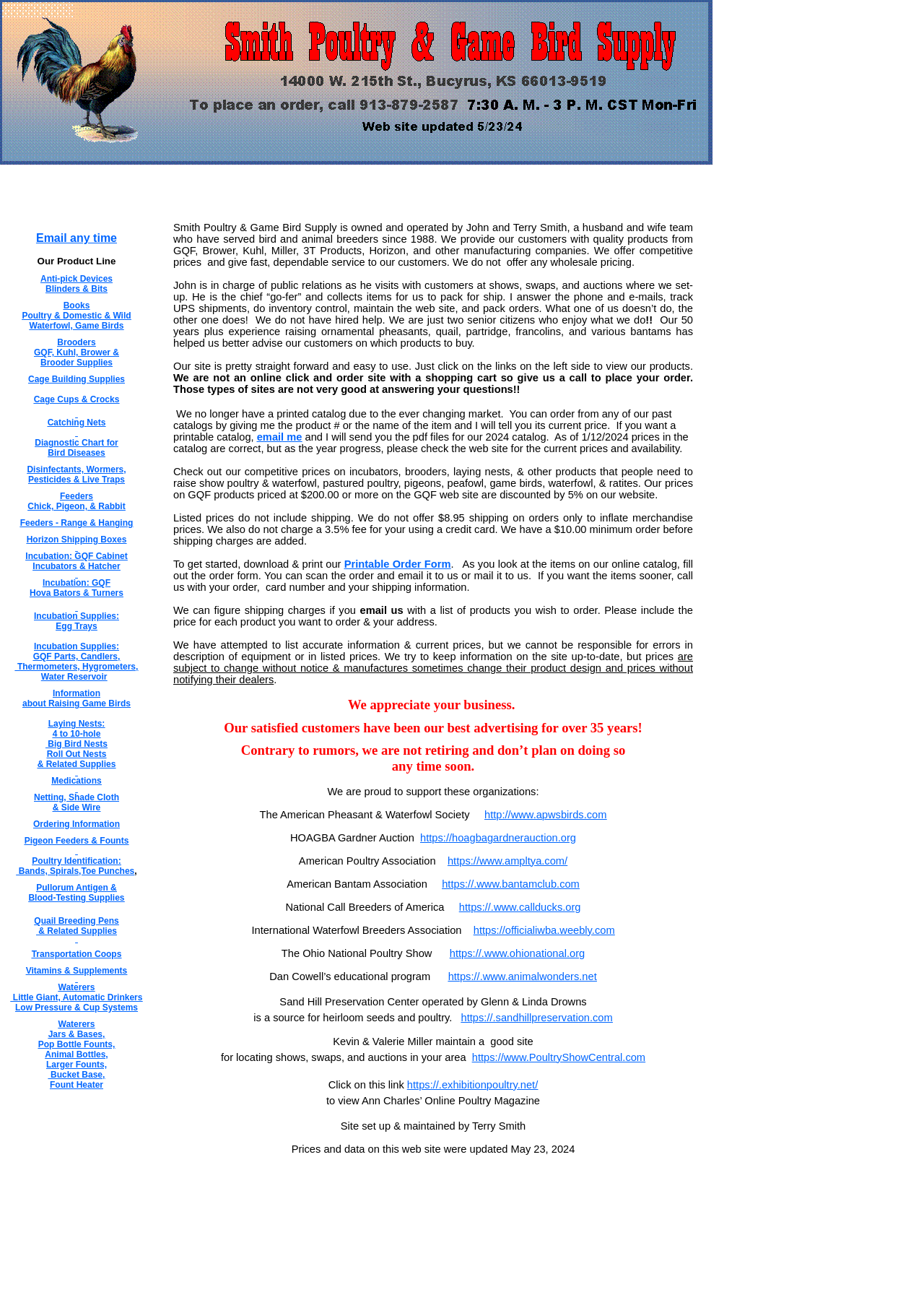What type of information is provided in the 'Ordering Information' section?
Please answer using one word or phrase, based on the screenshot.

Details on how to order products